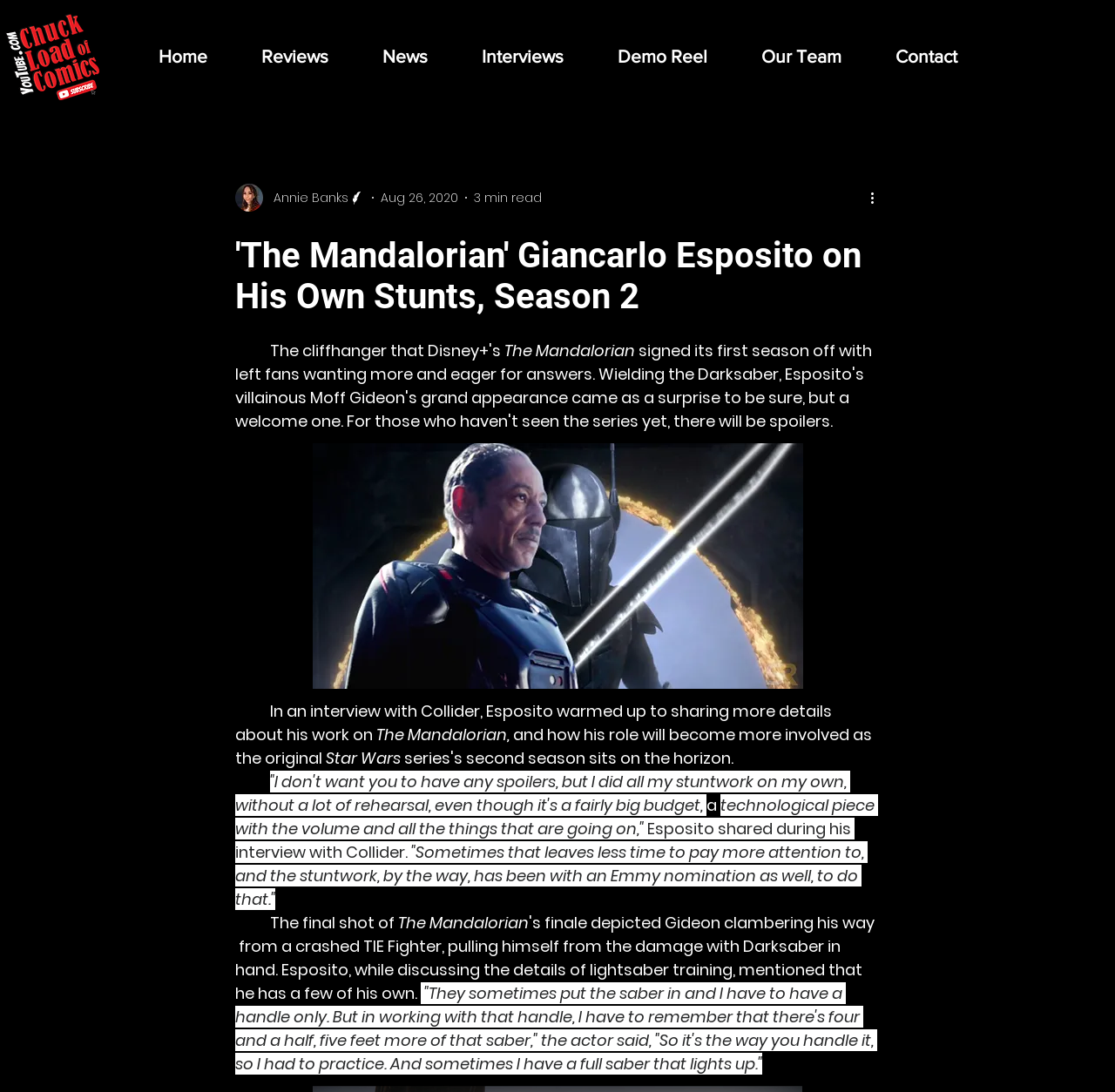How long does it take to read this article?
Based on the image, give a concise answer in the form of a single word or short phrase.

3 min